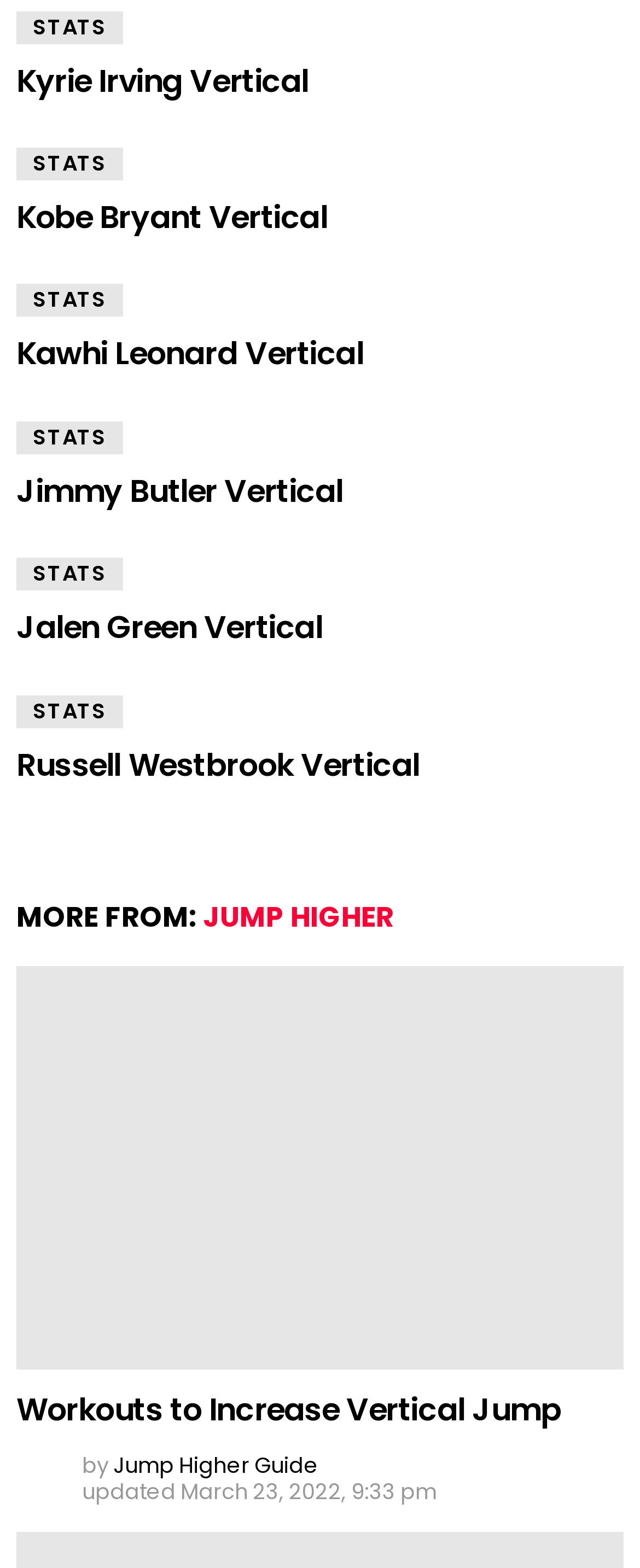Provide a one-word or short-phrase response to the question:
What is the name of the website or organization that published the webpage?

Jump Higher Guide